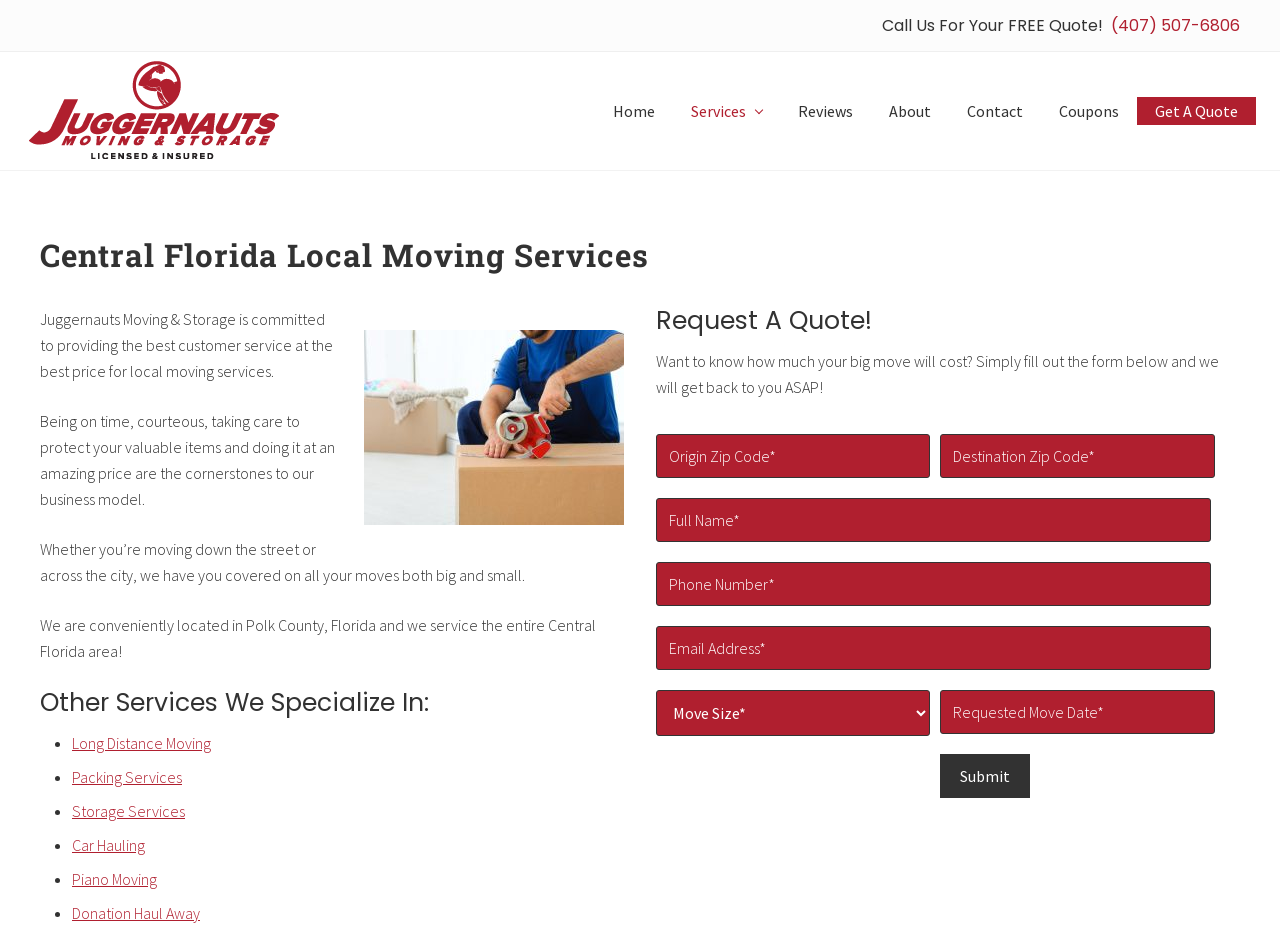What services does the company specialize in?
Look at the image and answer with only one word or phrase.

Local moving, long distance moving, packing, storage, car hauling, piano moving, donation haul away